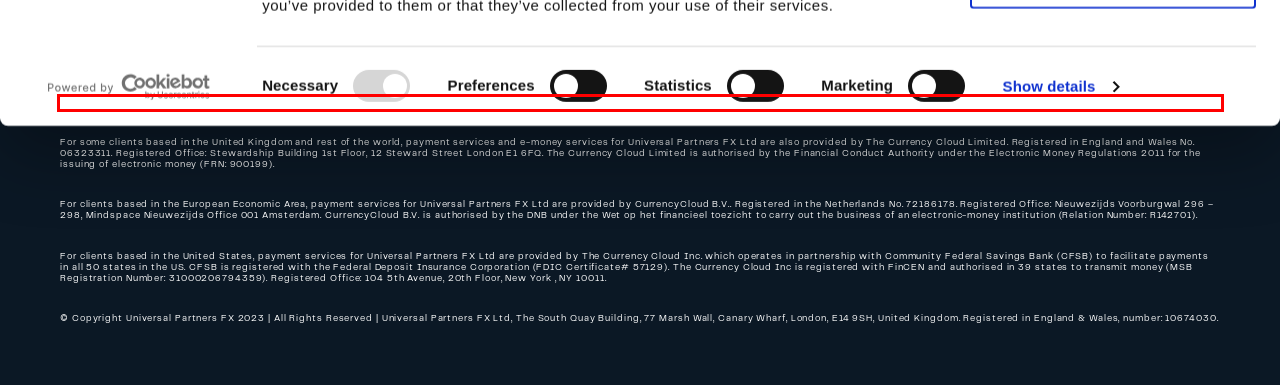There is a UI element on the webpage screenshot marked by a red bounding box. Extract and generate the text content from within this red box.

Universal Partners FX Ltd is authorised by the Financial Conduct Authority as an Authorised Payment Institution under the Payment Services Regulations 2017. Our FCA Firm Reference Number is 820037.